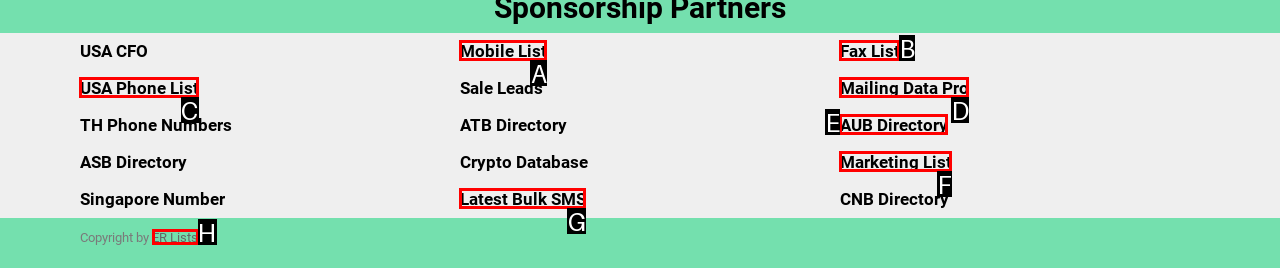Given the instruction: Access USA Phone List, which HTML element should you click on?
Answer with the letter that corresponds to the correct option from the choices available.

C